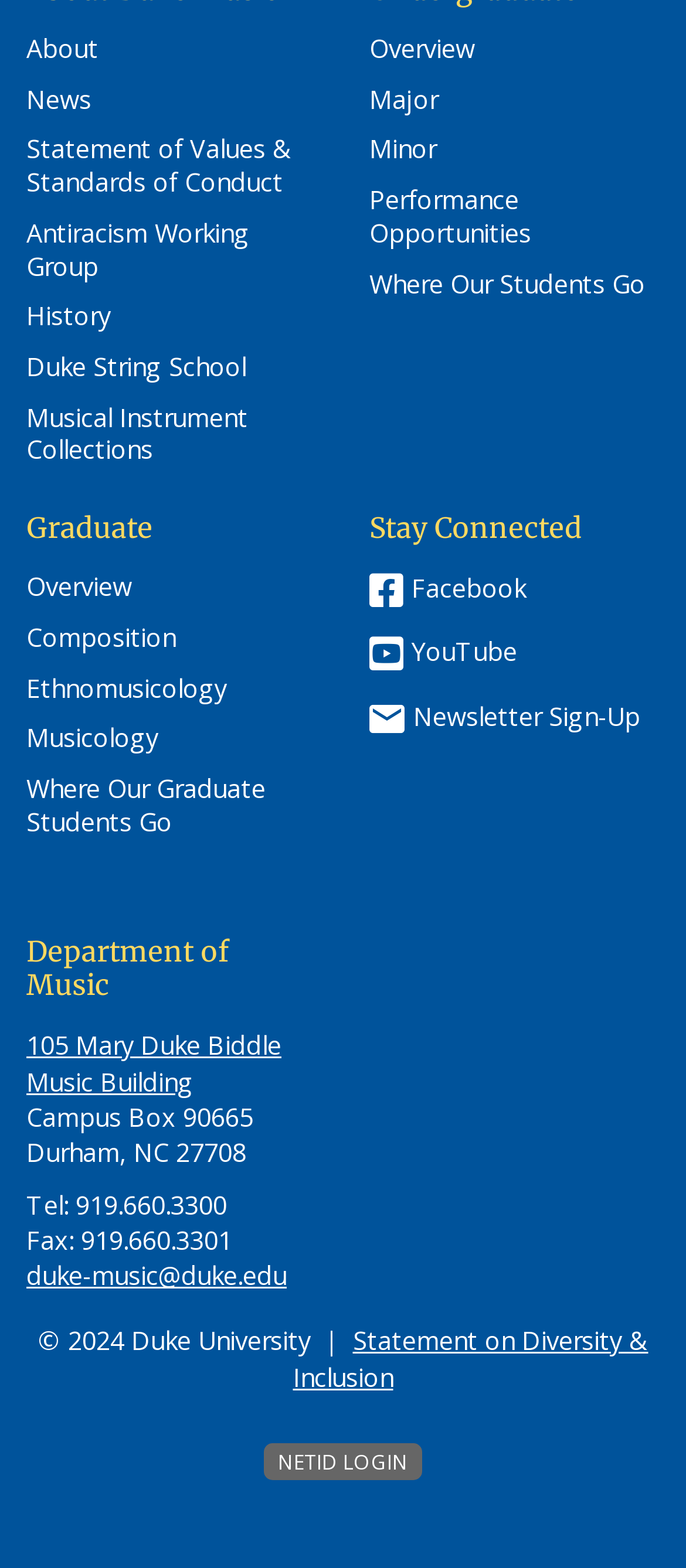Locate the bounding box coordinates of the UI element described by: "Antiracism Working Group". Provide the coordinates as four float numbers between 0 and 1, formatted as [left, top, right, bottom].

[0.038, 0.139, 0.462, 0.181]